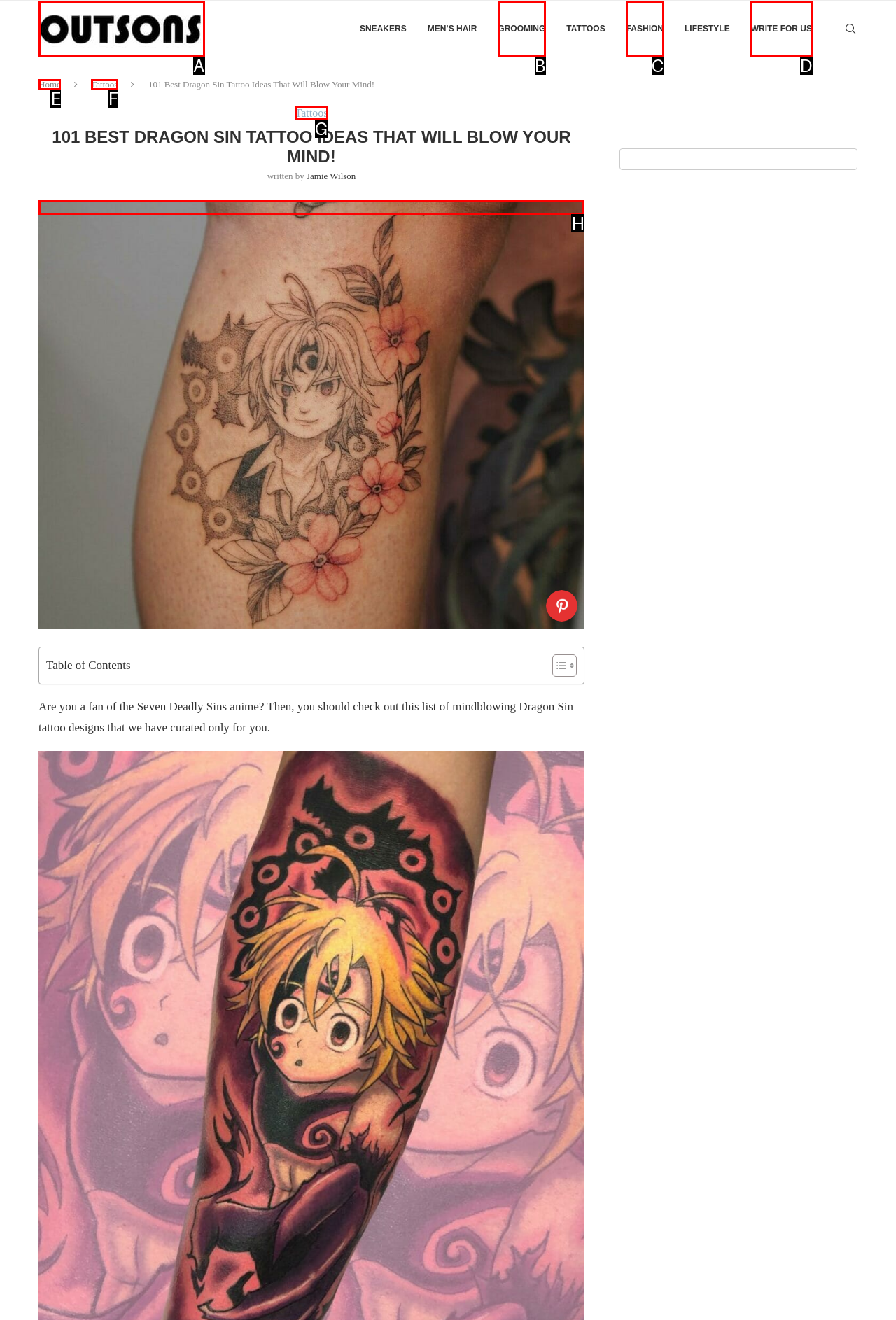Choose the HTML element that should be clicked to accomplish the task: go to the Tattoos page. Answer with the letter of the chosen option.

F